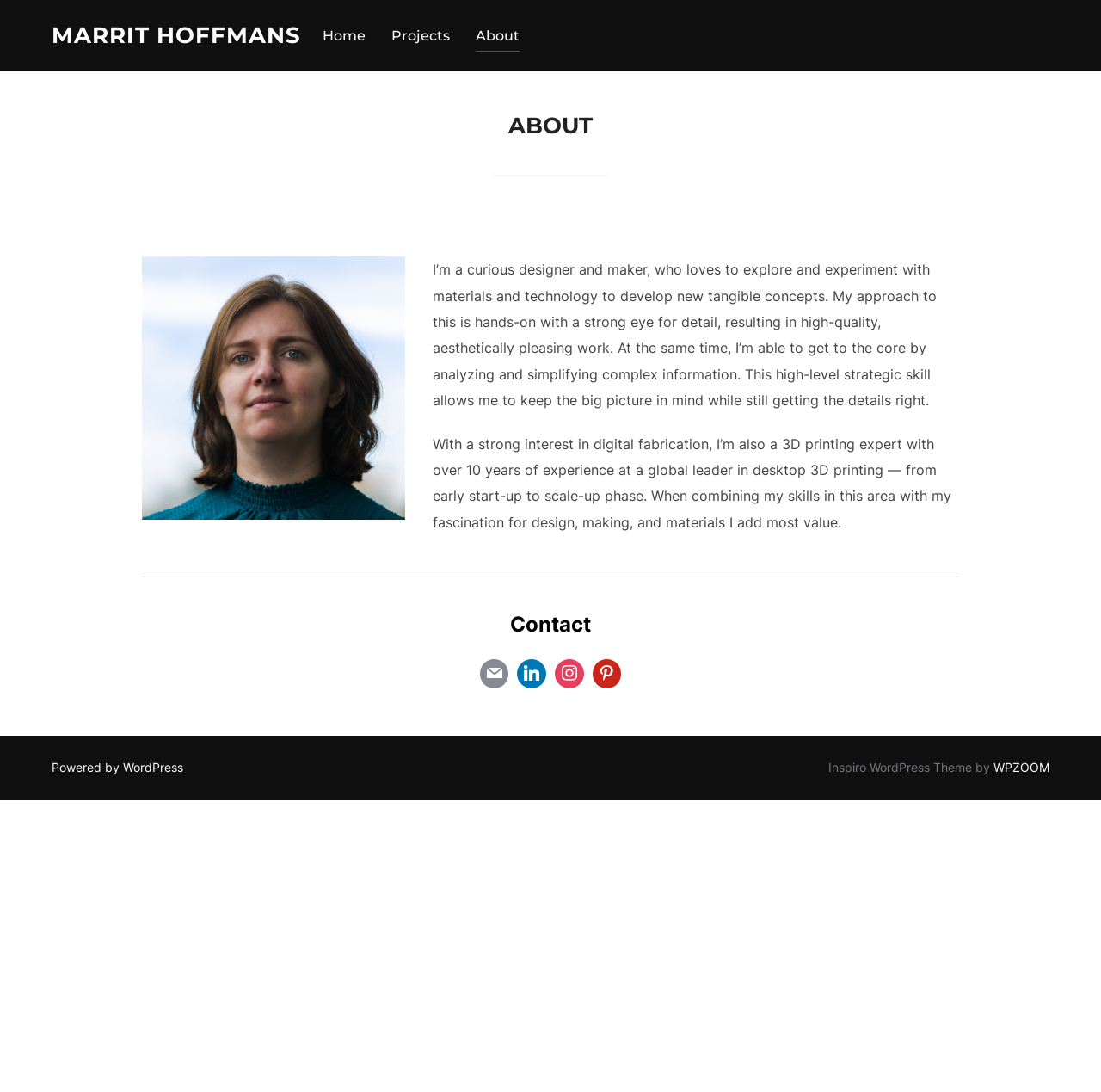Determine the bounding box coordinates of the clickable area required to perform the following instruction: "go to home page". The coordinates should be represented as four float numbers between 0 and 1: [left, top, right, bottom].

[0.293, 0.018, 0.332, 0.048]